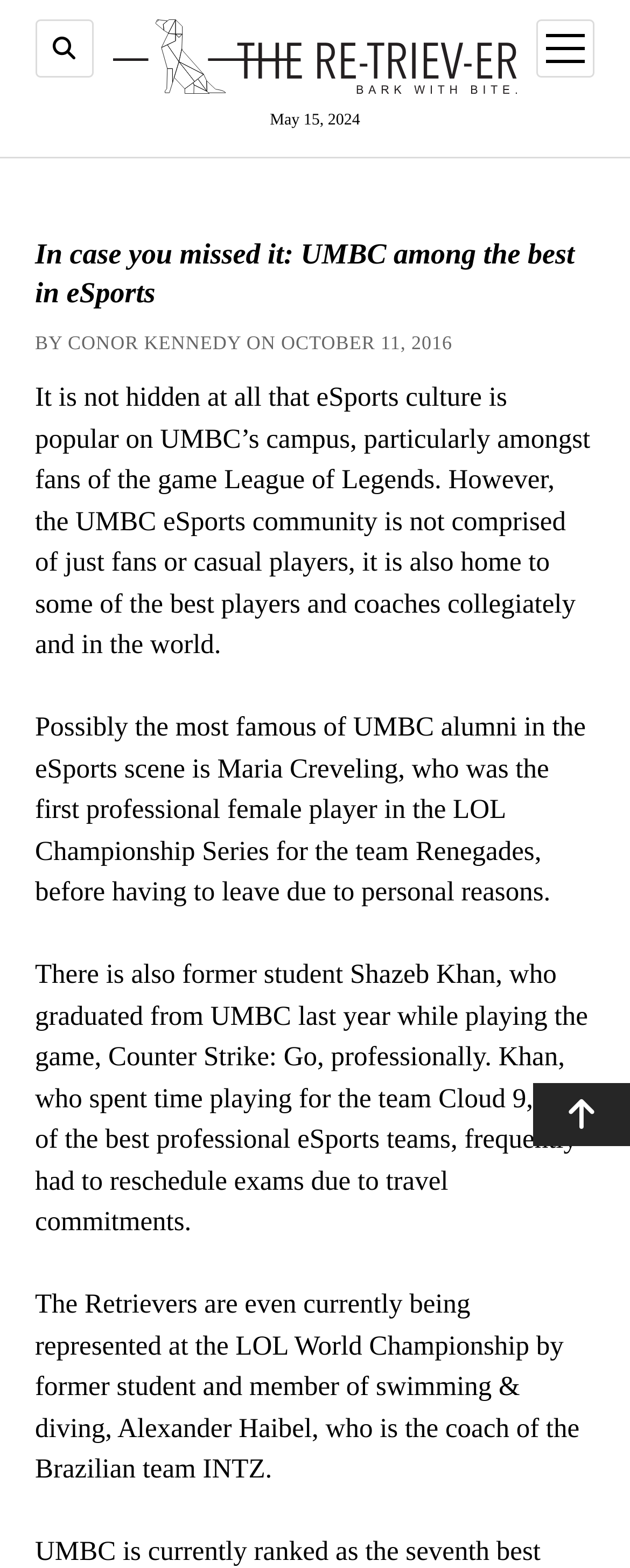Using the format (top-left x, top-left y, bottom-right x, bottom-right y), provide the bounding box coordinates for the described UI element. All values should be floating point numbers between 0 and 1: Search the CCP14

None